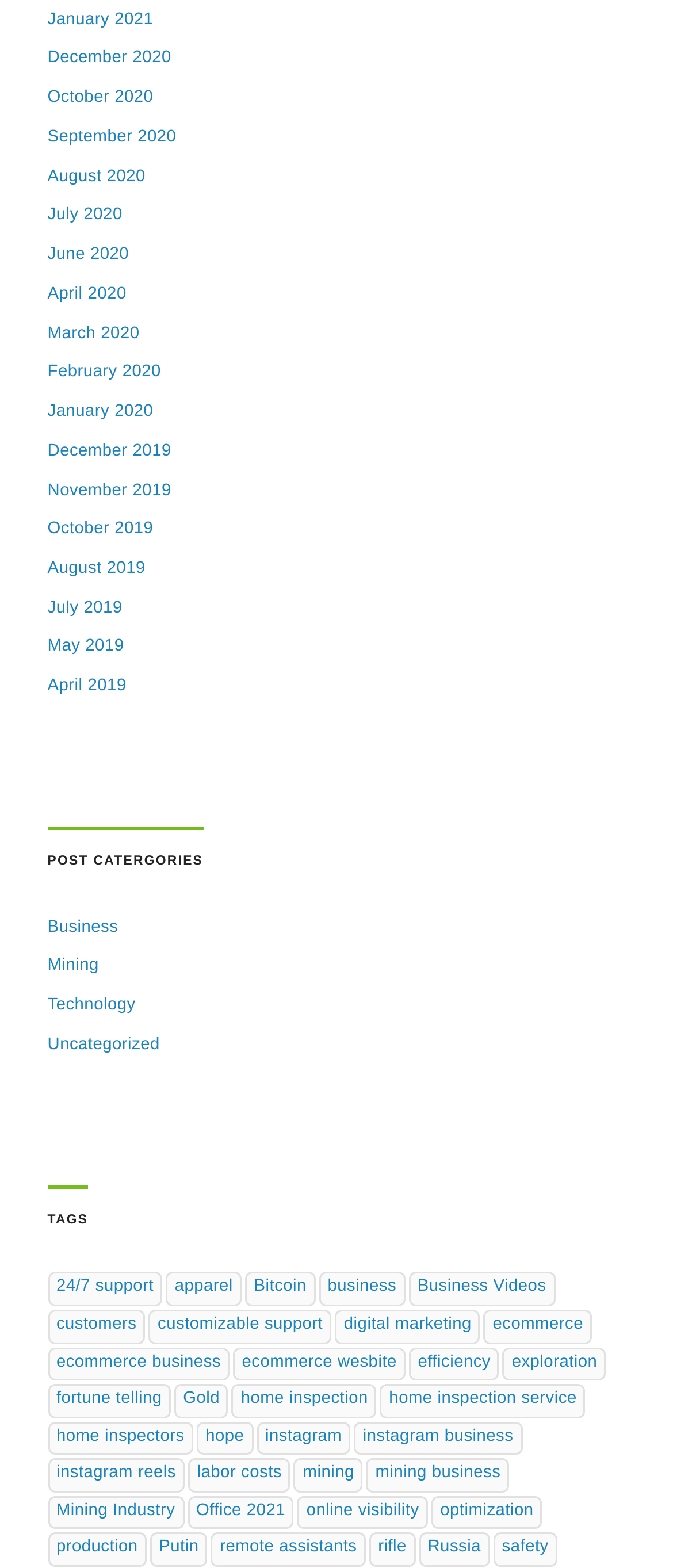Provide the bounding box coordinates of the area you need to click to execute the following instruction: "Explore tags related to Bitcoin".

[0.364, 0.812, 0.469, 0.833]